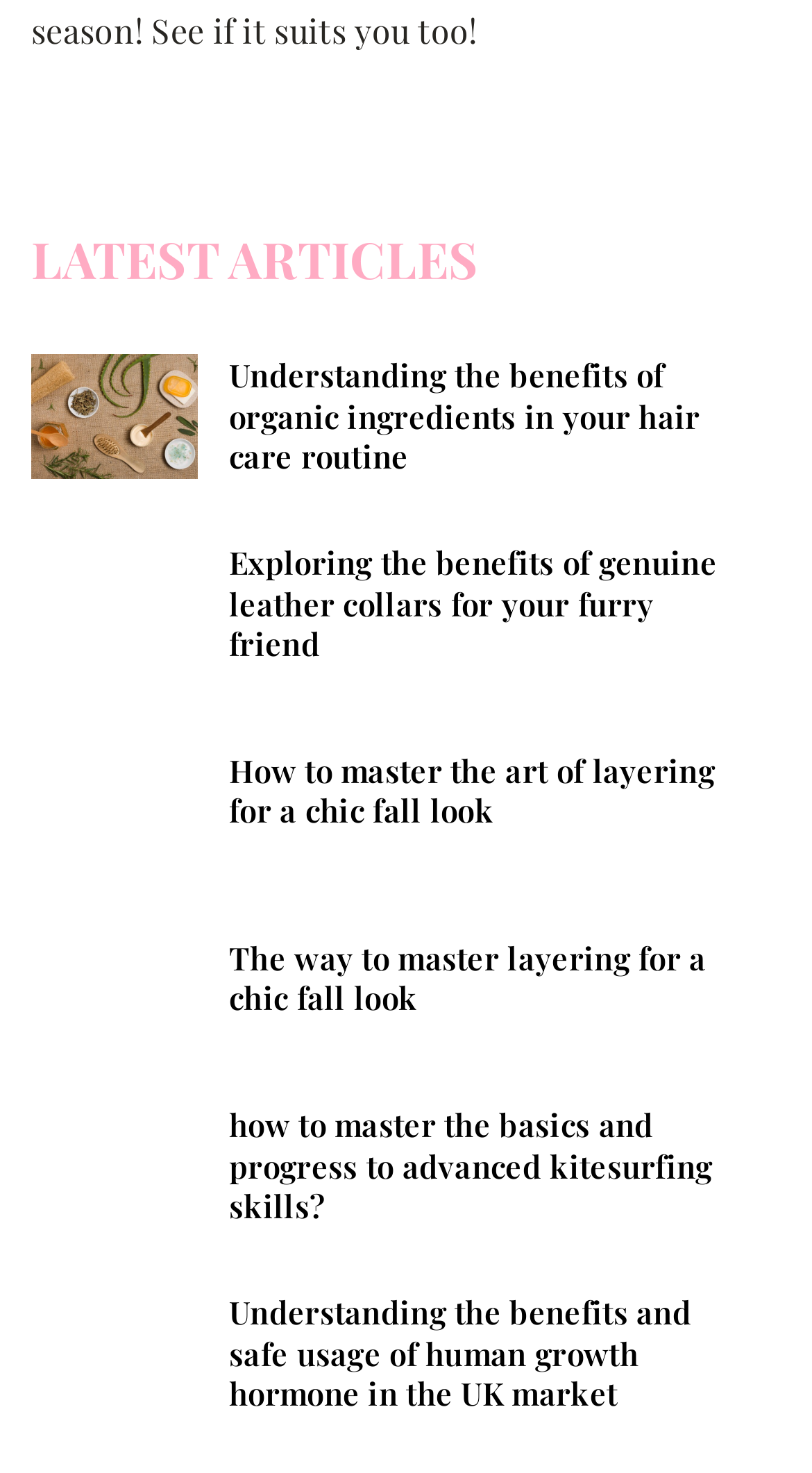Answer in one word or a short phrase: 
Are there any images on the webpage?

Yes